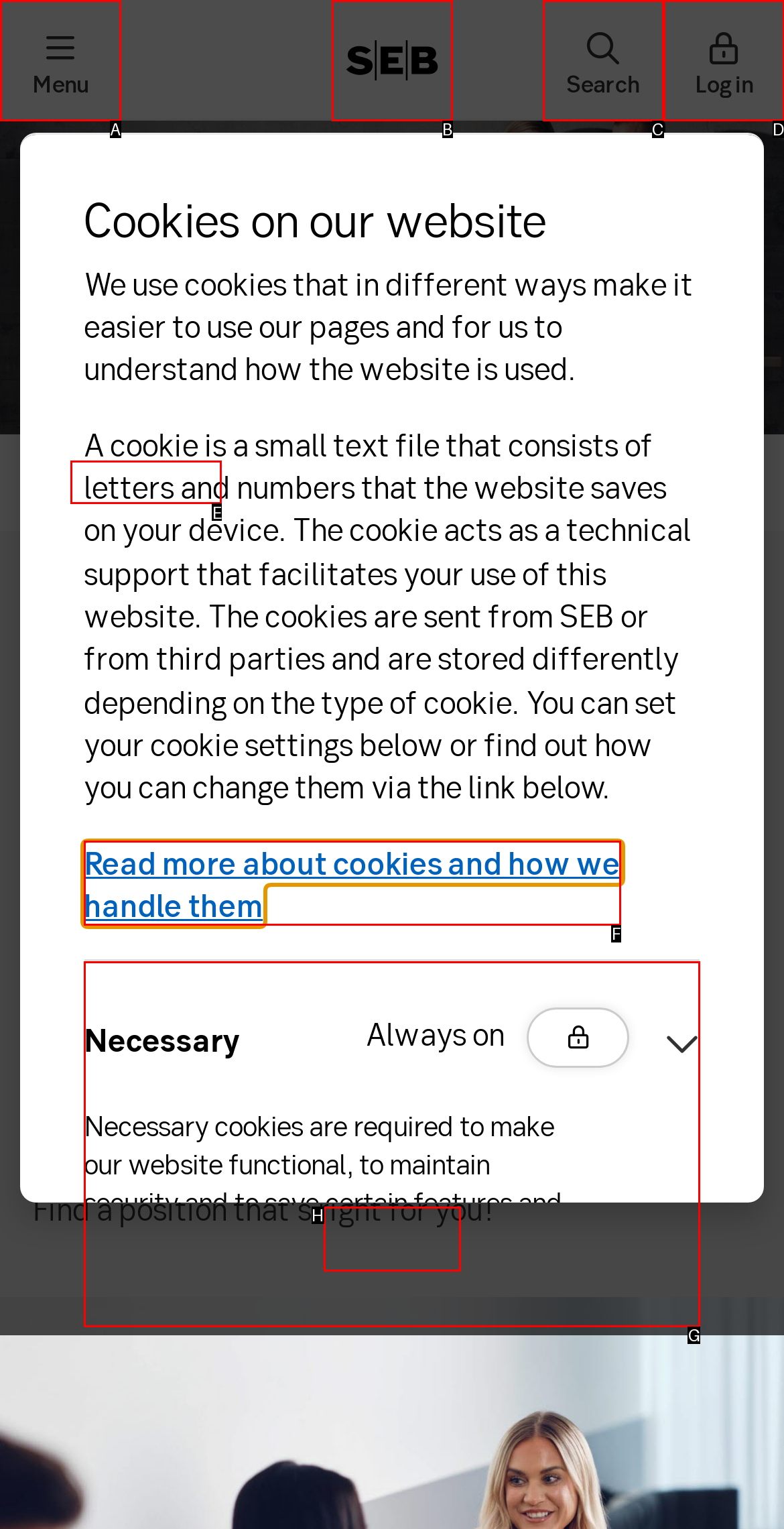Choose the HTML element you need to click to achieve the following task: Read more about cookies and how we handle them
Respond with the letter of the selected option from the given choices directly.

F